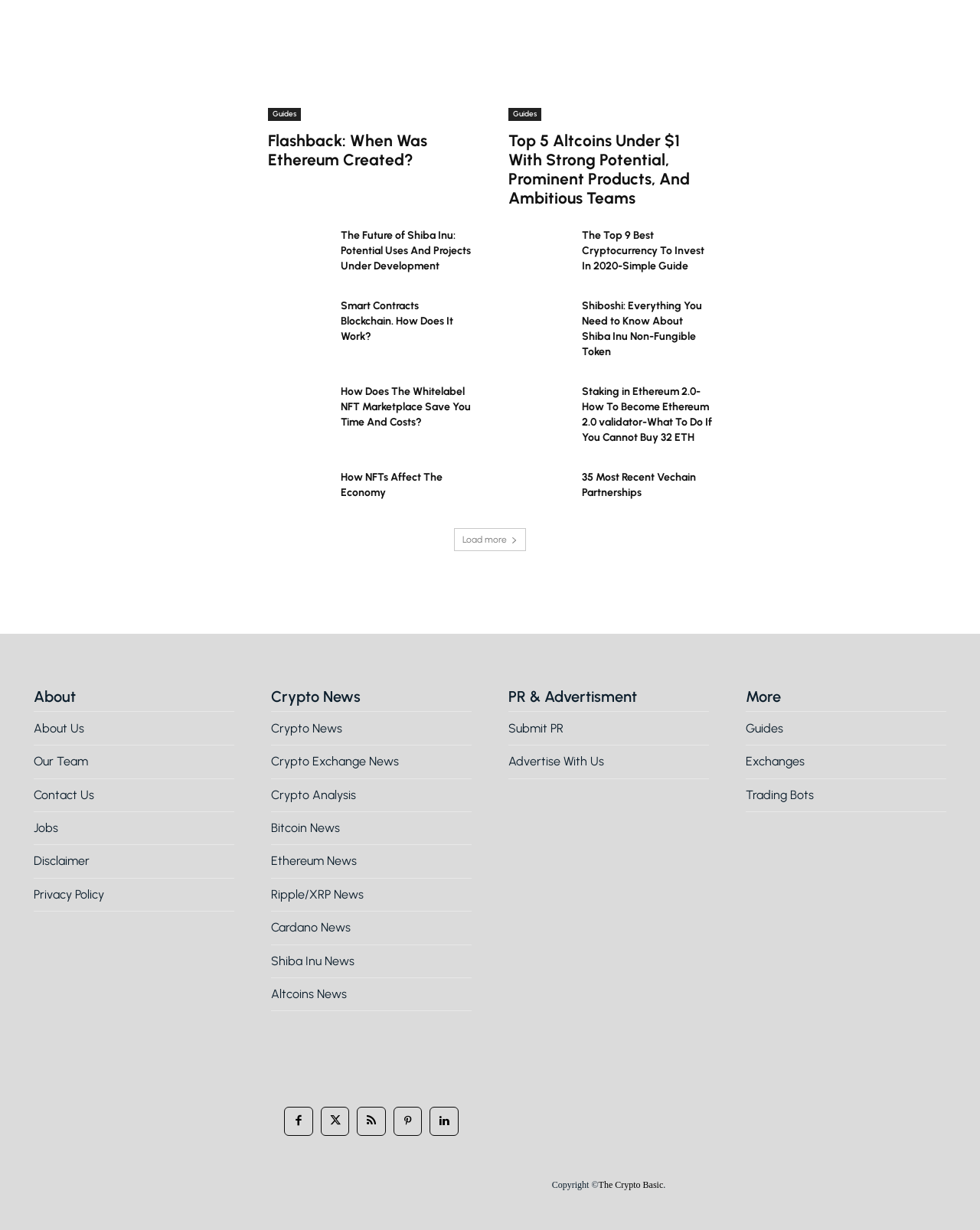What is the 'About' section about?
Using the visual information, respond with a single word or phrase.

Company information